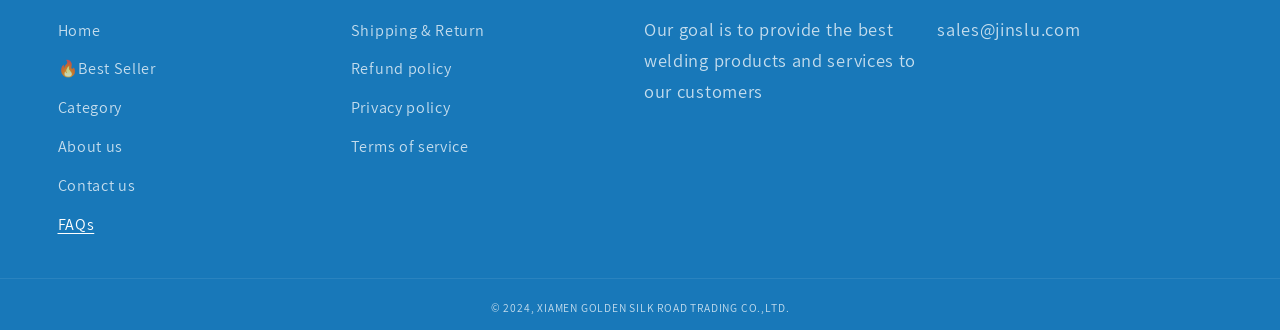Identify the bounding box coordinates for the element you need to click to achieve the following task: "browse categories". Provide the bounding box coordinates as four float numbers between 0 and 1, in the form [left, top, right, bottom].

[0.045, 0.268, 0.095, 0.386]